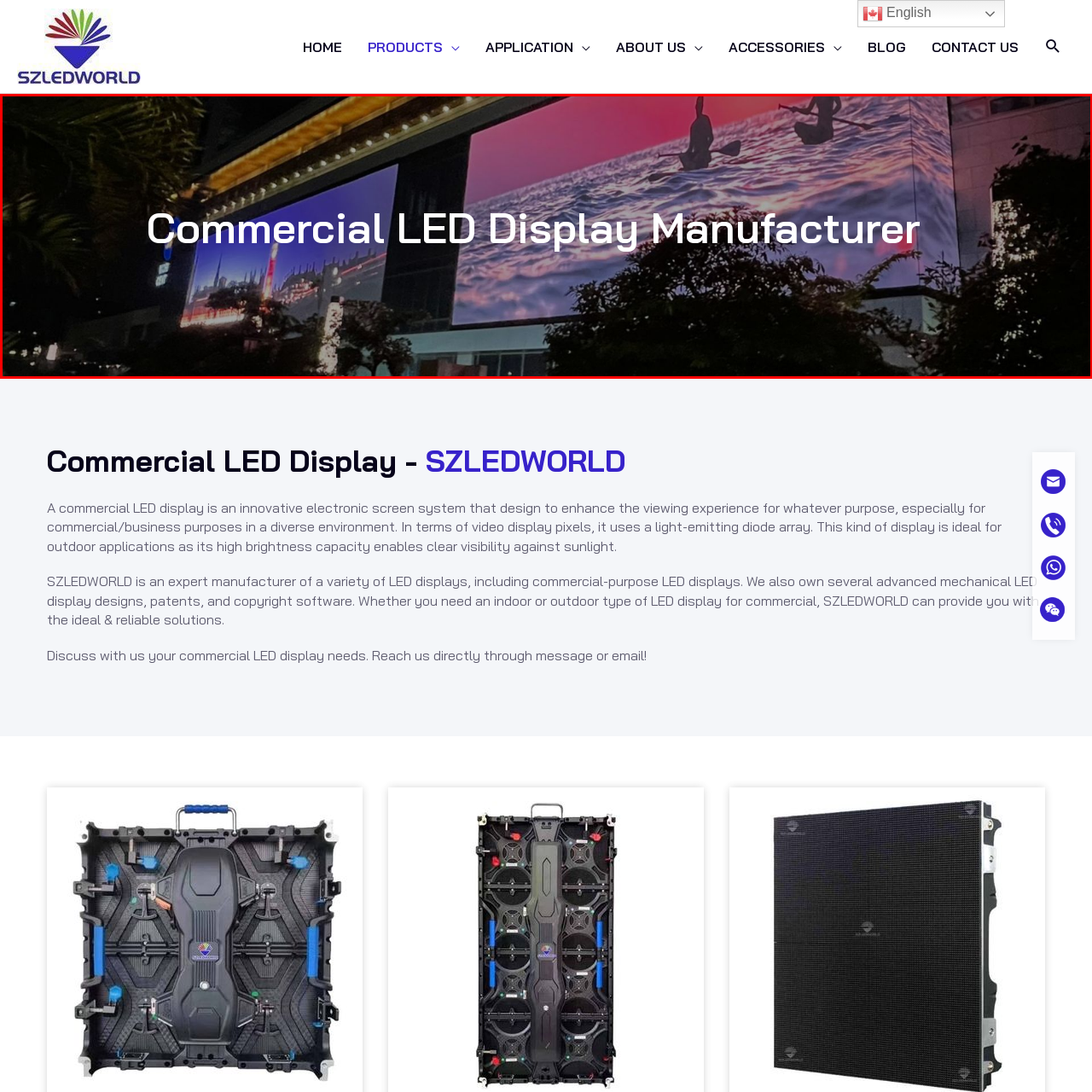What is the title of the LED display?
Analyze the image encased by the red bounding box and elaborate on your answer to the question.

The title of the LED display is 'Commercial LED Display Manufacturer', which emphasizes the specialized services provided by the manufacturer, highlighting their expertise in creating innovative advertising solutions.